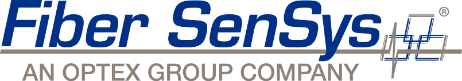What is the industry that Fiber SenSys is committed to innovation in?
Please provide a single word or phrase answer based on the image.

security